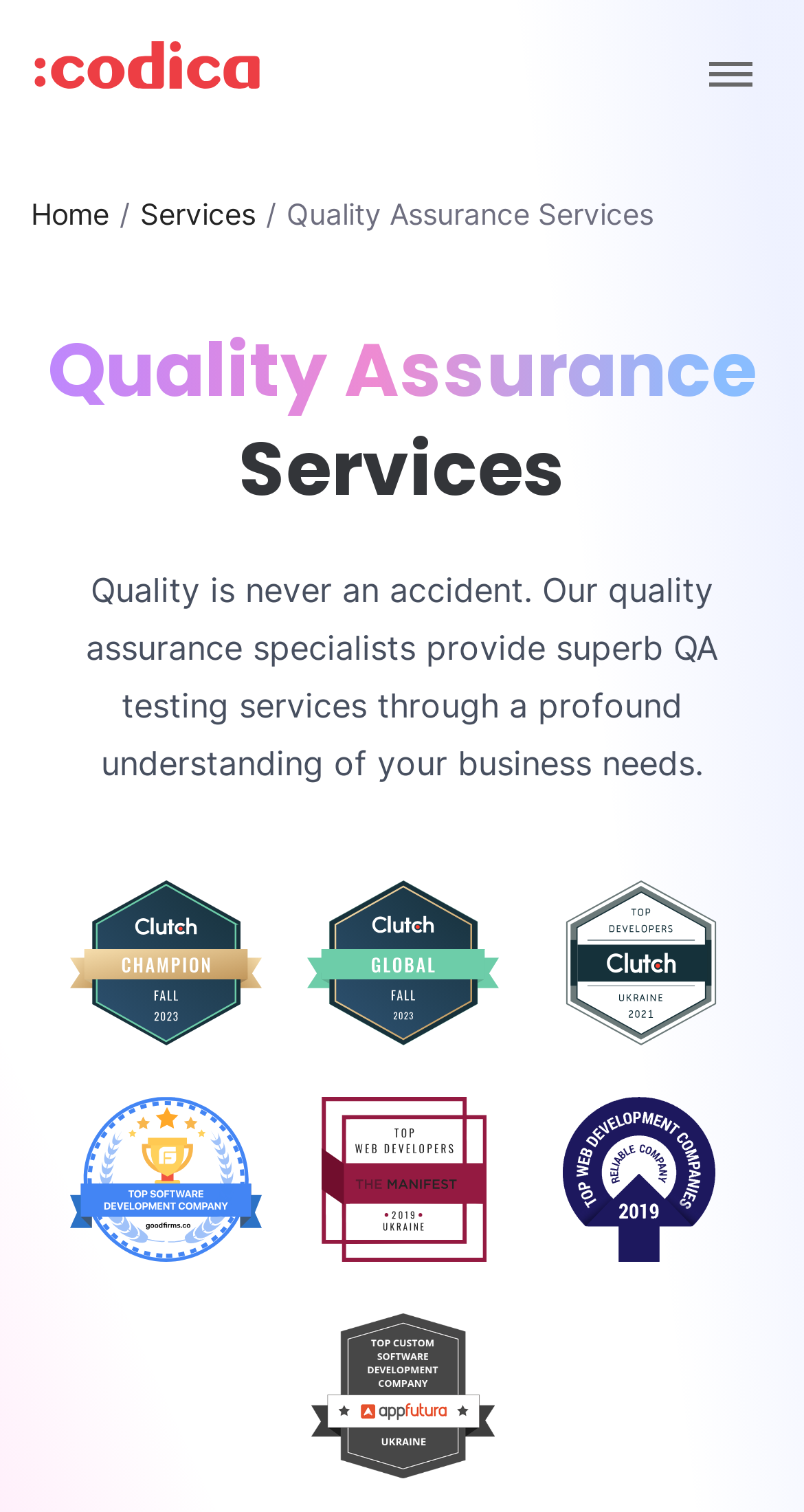What is the tone of the company's description?
Please look at the screenshot and answer in one word or a short phrase.

Professional